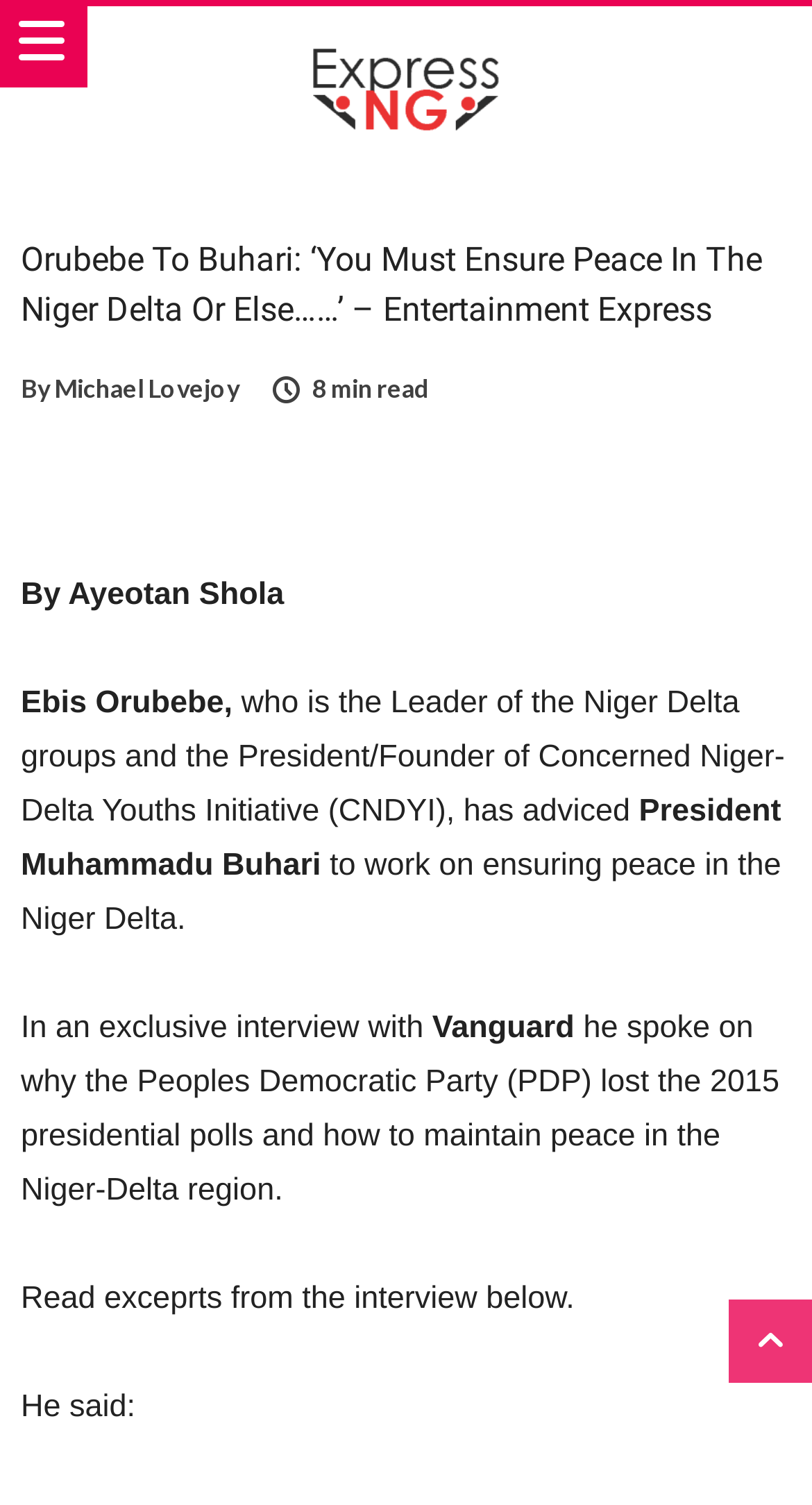Predict the bounding box coordinates of the UI element that matches this description: "Michael Lovejoy". The coordinates should be in the format [left, top, right, bottom] with each value between 0 and 1.

[0.067, 0.248, 0.295, 0.27]